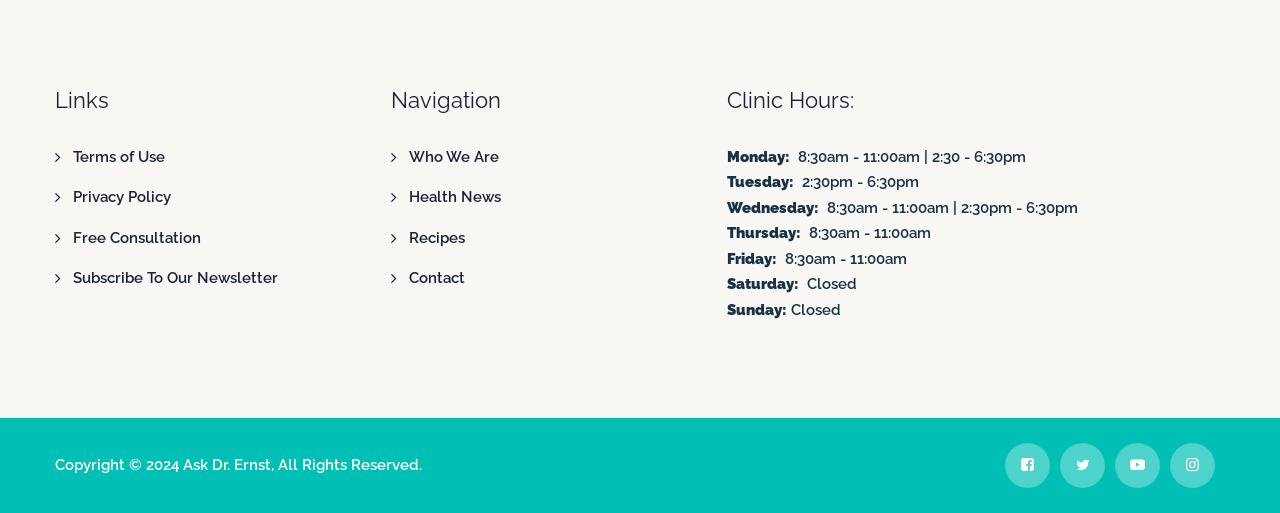What is the name of the doctor or person mentioned at the bottom of the page?
Please provide a comprehensive answer to the question based on the webpage screenshot.

I found a link at the bottom of the webpage labeled 'Ask Dr. Ernst'. This suggests that Dr. Ernst is a person associated with the website, possibly a doctor or an expert in a related field.